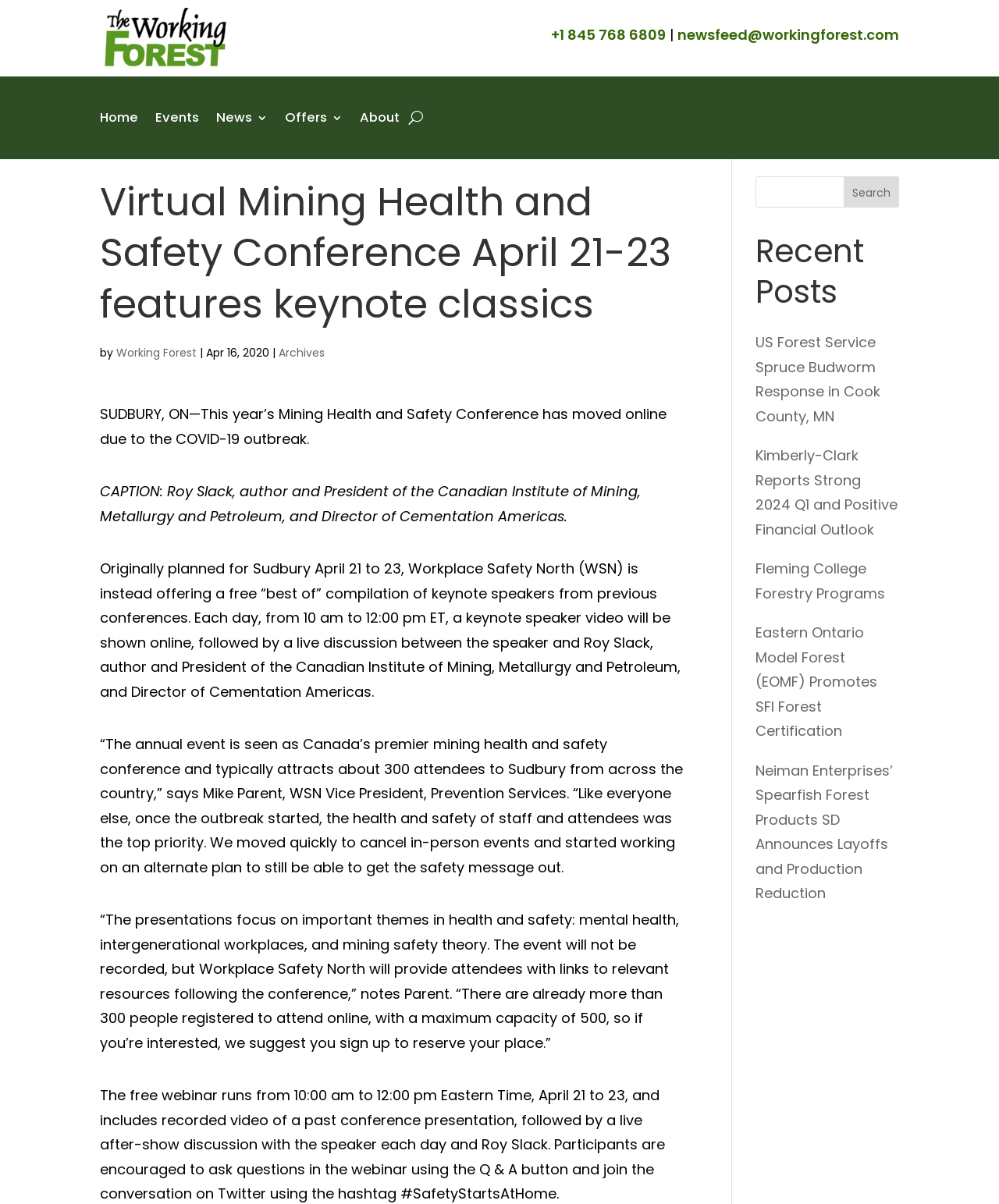Please identify the bounding box coordinates of the area that needs to be clicked to follow this instruction: "Read the 'Recent Posts'".

[0.756, 0.192, 0.9, 0.266]